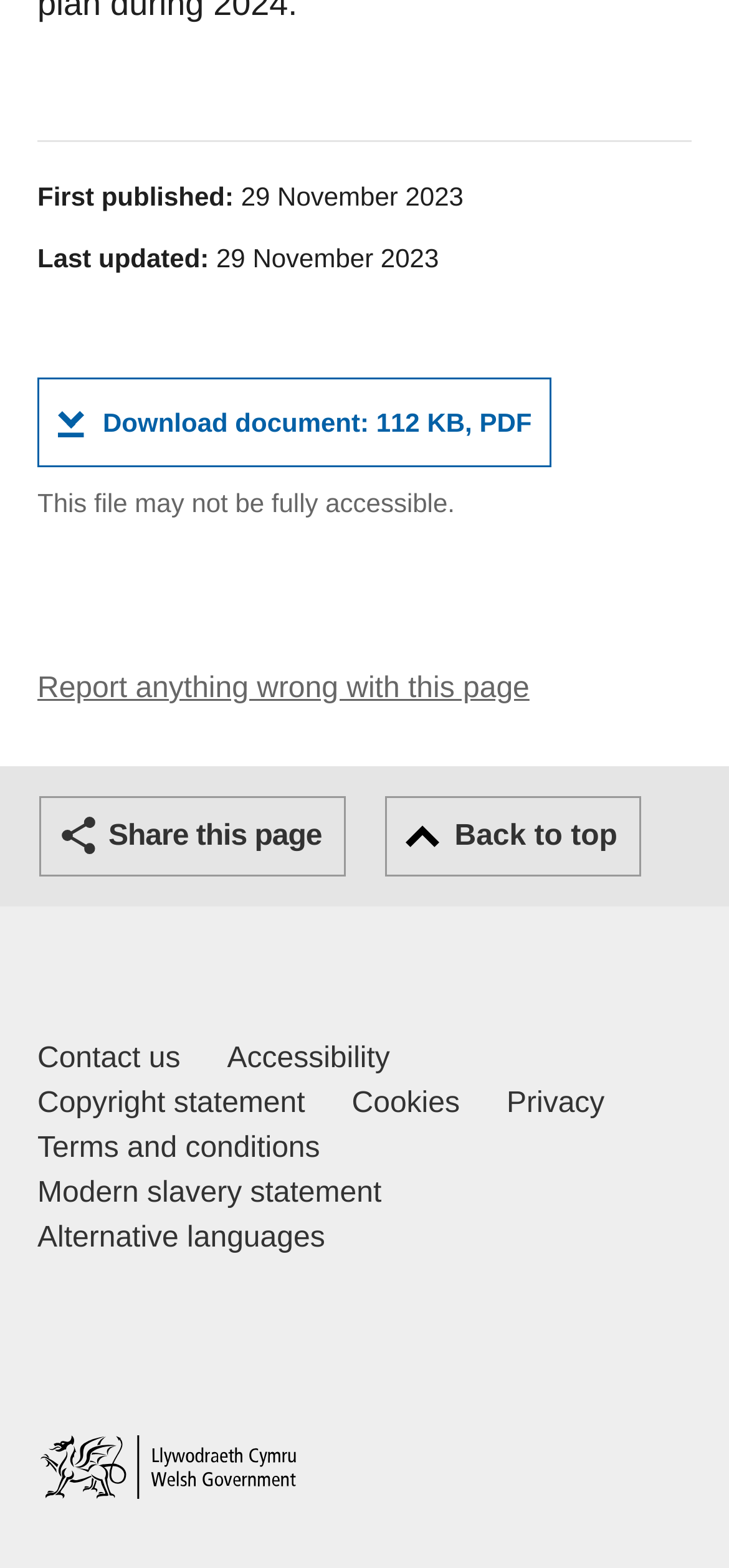Find the bounding box coordinates of the element to click in order to complete this instruction: "Report anything wrong with this page". The bounding box coordinates must be four float numbers between 0 and 1, denoted as [left, top, right, bottom].

[0.051, 0.429, 0.726, 0.449]